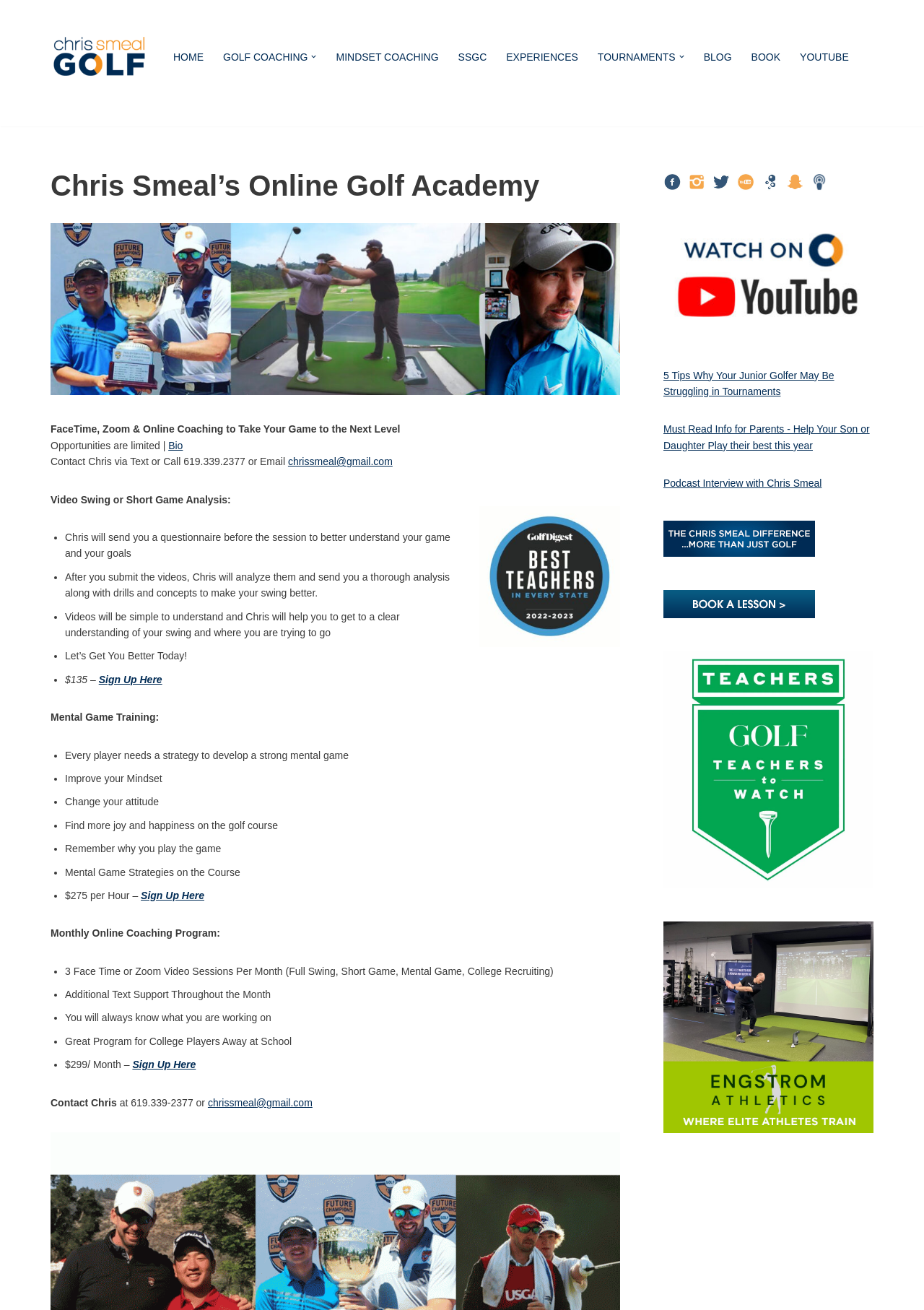How many Face Time or Zoom video sessions are included in the monthly online coaching program?
Answer the question with a detailed explanation, including all necessary information.

By reading the description of the monthly online coaching program, I found that it includes '3 Face Time or Zoom Video Sessions Per Month', which is mentioned in the list of benefits.